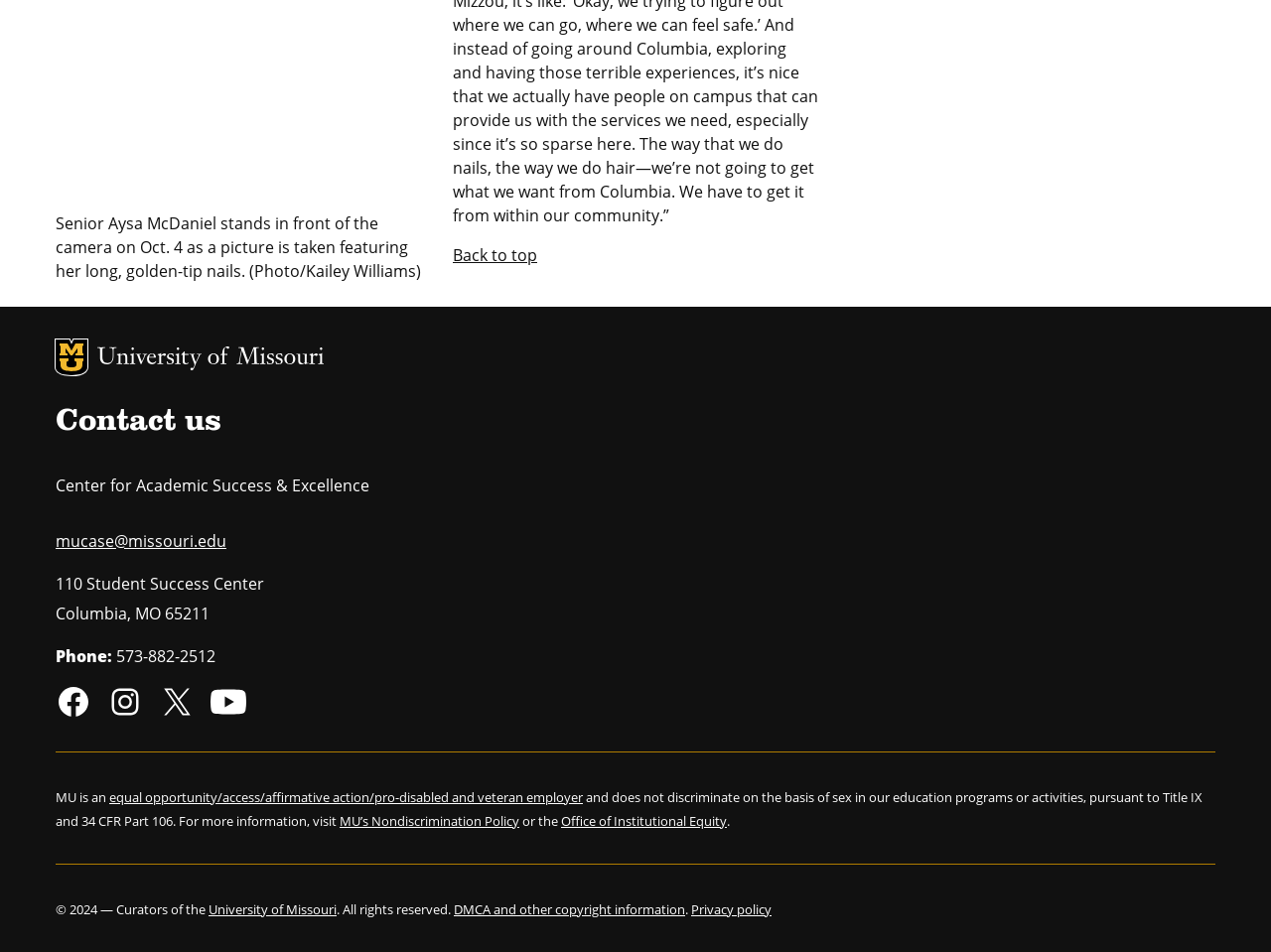Please identify the bounding box coordinates of the area that needs to be clicked to fulfill the following instruction: "Send an email to 'mucase@missouri.edu'."

[0.044, 0.557, 0.178, 0.58]